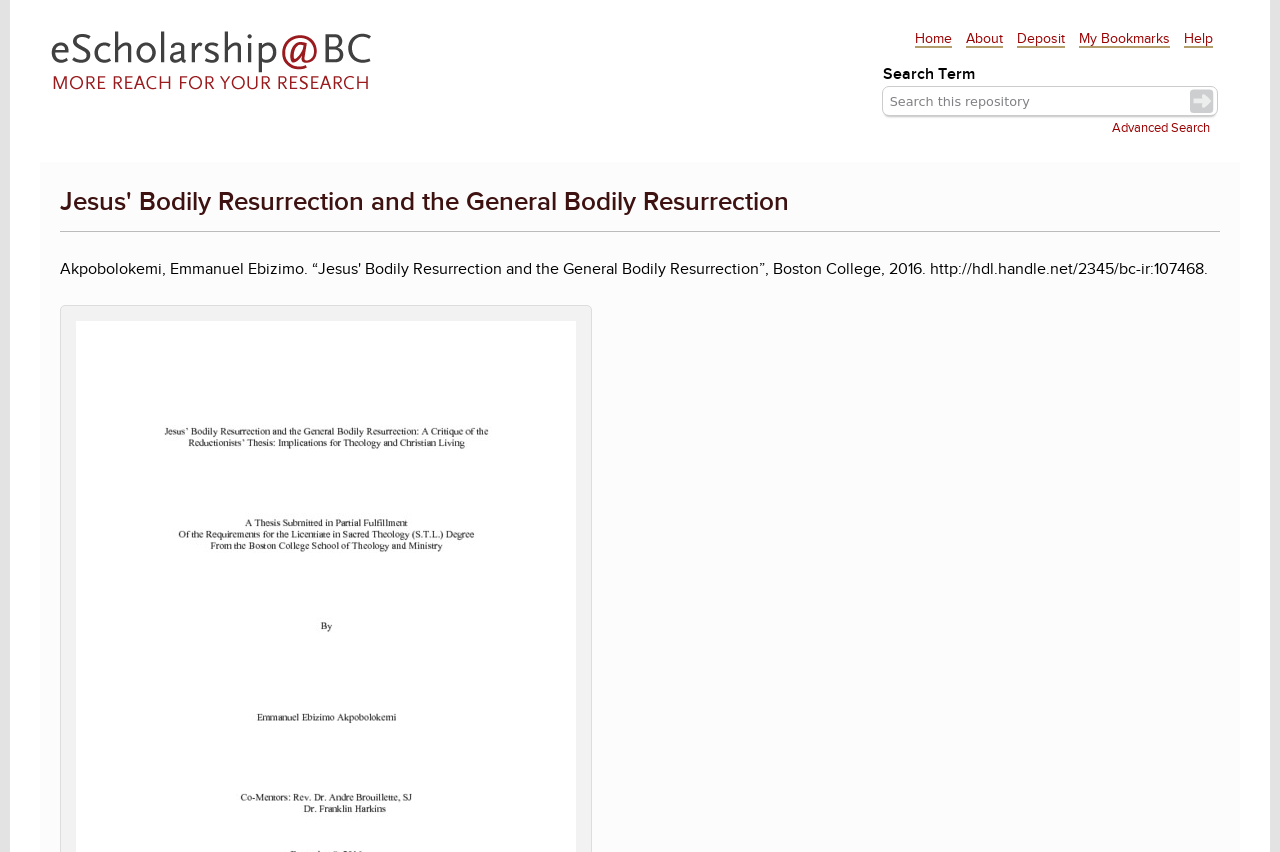Use a single word or phrase to answer this question: 
Is the search function required?

No